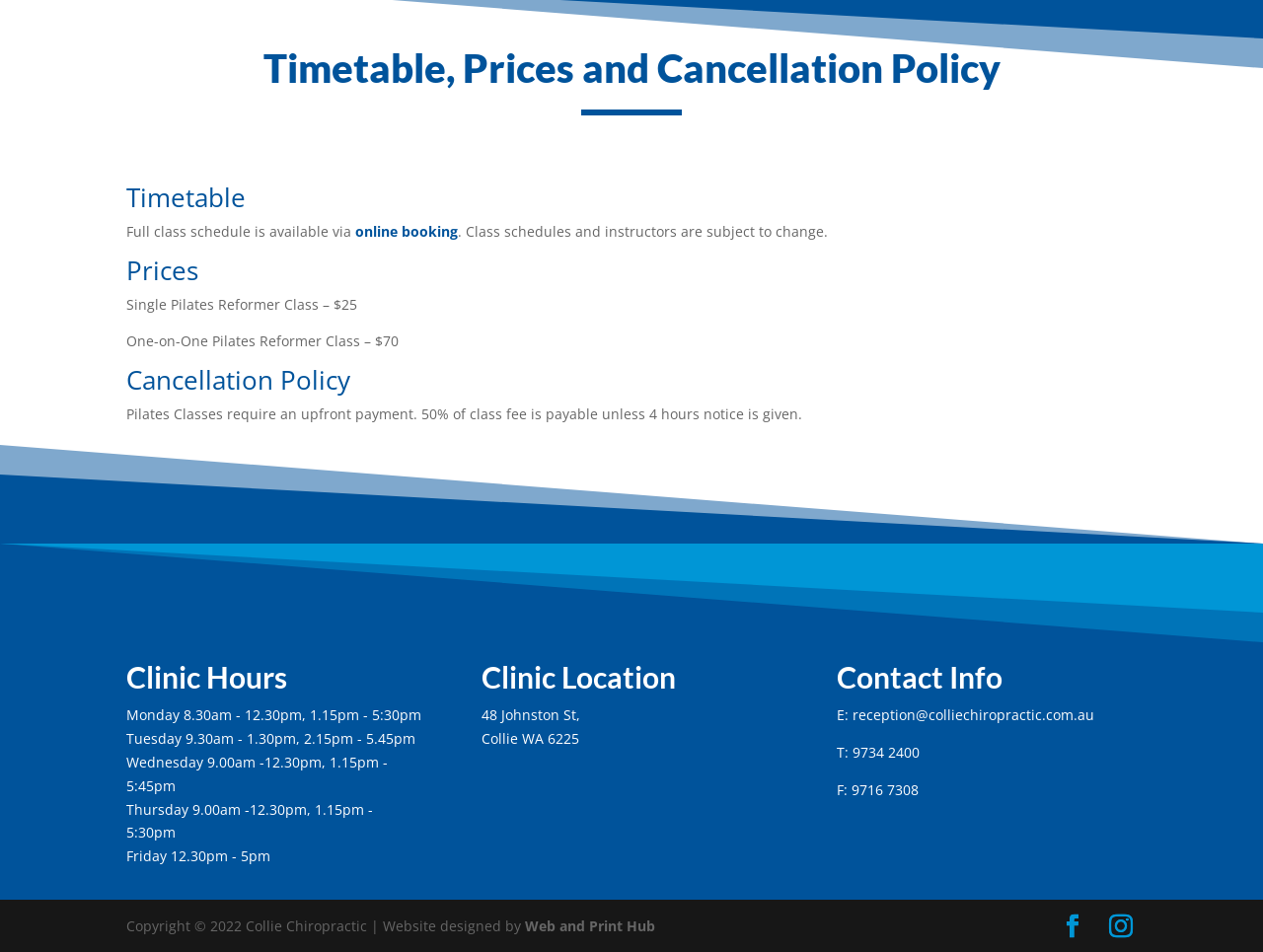Provide a brief response to the question using a single word or phrase: 
What is the clinic's location?

48 Johnston St, Collie WA 6225